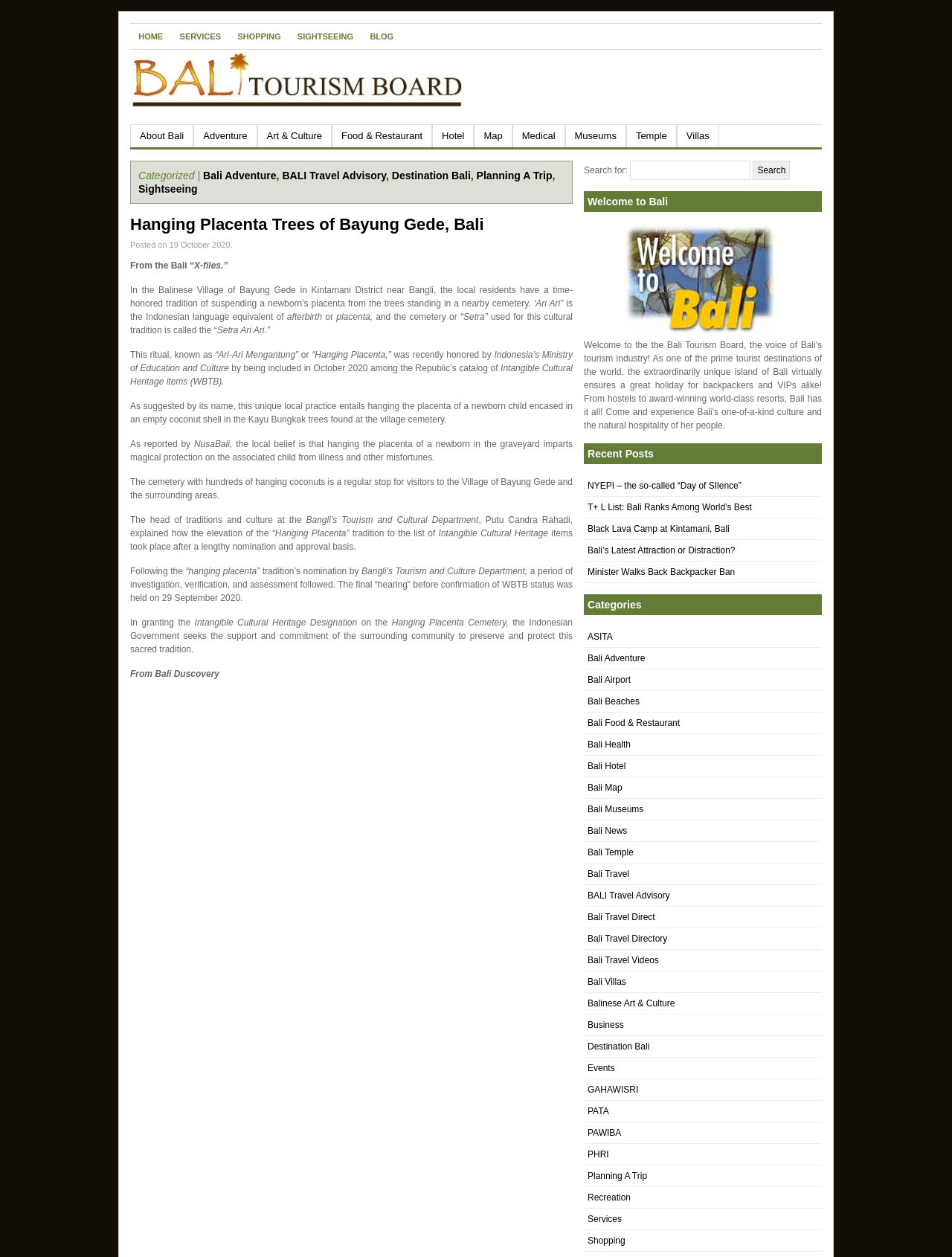What is the name of the department that nominated the 'Hanging Placenta' tradition for Intangible Cultural Heritage status?
Make sure to answer the question with a detailed and comprehensive explanation.

The answer can be found in the paragraph that describes the process of nomination, where it is mentioned that 'Following the “hanging placenta” tradition’s nomination by Bangli’s Tourism and Culture Department, a period of investigation, verification, and assessment followed.'